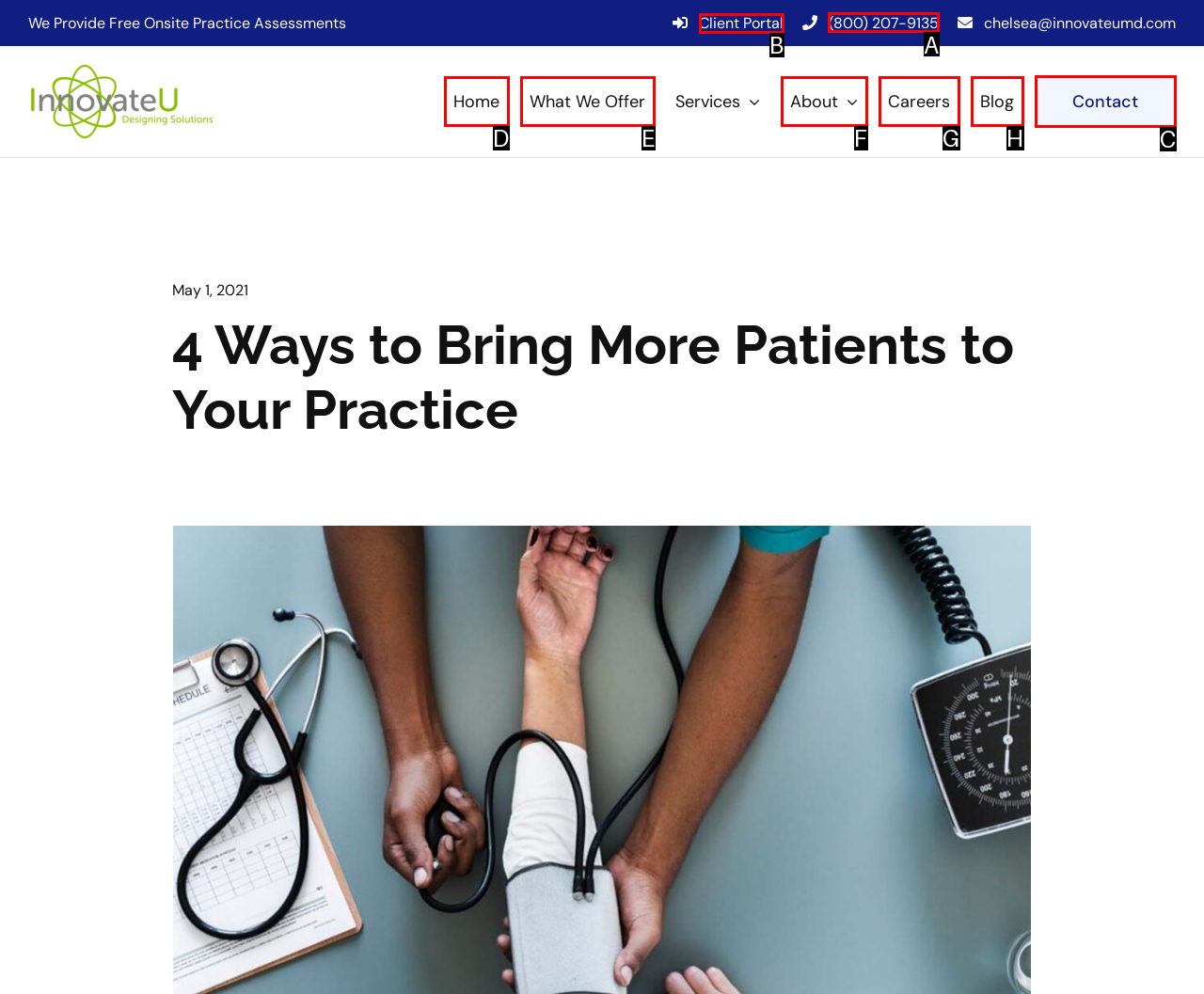Determine which element should be clicked for this task: Call the phone number (800) 207-9135
Answer with the letter of the selected option.

A